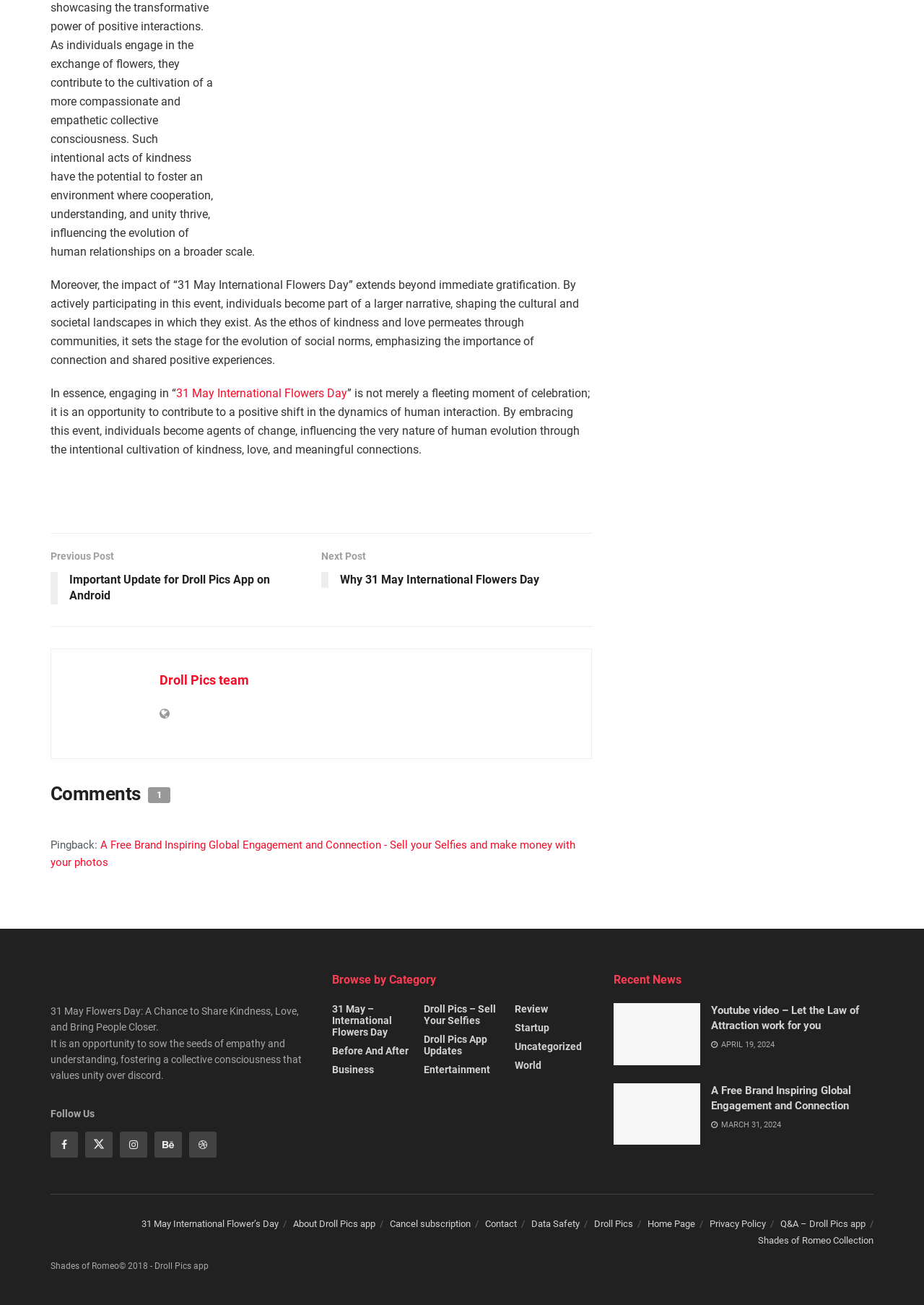How many recent news articles are listed?
Analyze the image and deliver a detailed answer to the question.

The recent news articles are listed under the 'Recent News' heading, which includes 3 articles: 'Let the Law of Attraction work for you in a Free Brand that anyone can use', 'Youtube video – Let the Law of Attraction work for you', and 'A Free Brand Inspiring Global Engagement and Connection'.